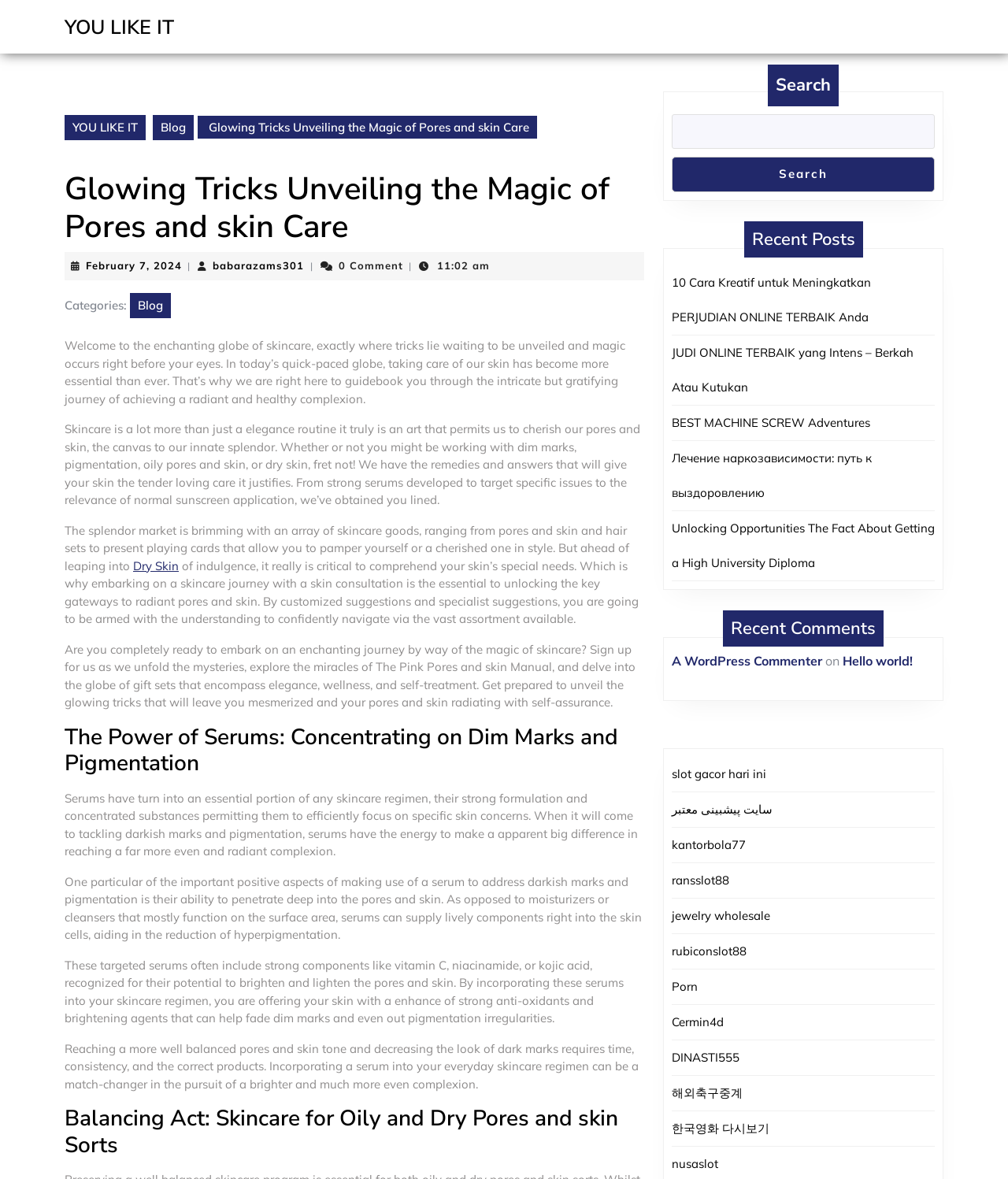What is the name of the author of the first article?
Use the information from the screenshot to give a comprehensive response to the question.

After reviewing the content of the webpage, I did not find any information about the author of the first article. The article titles and links are provided, but the author's name is not mentioned.